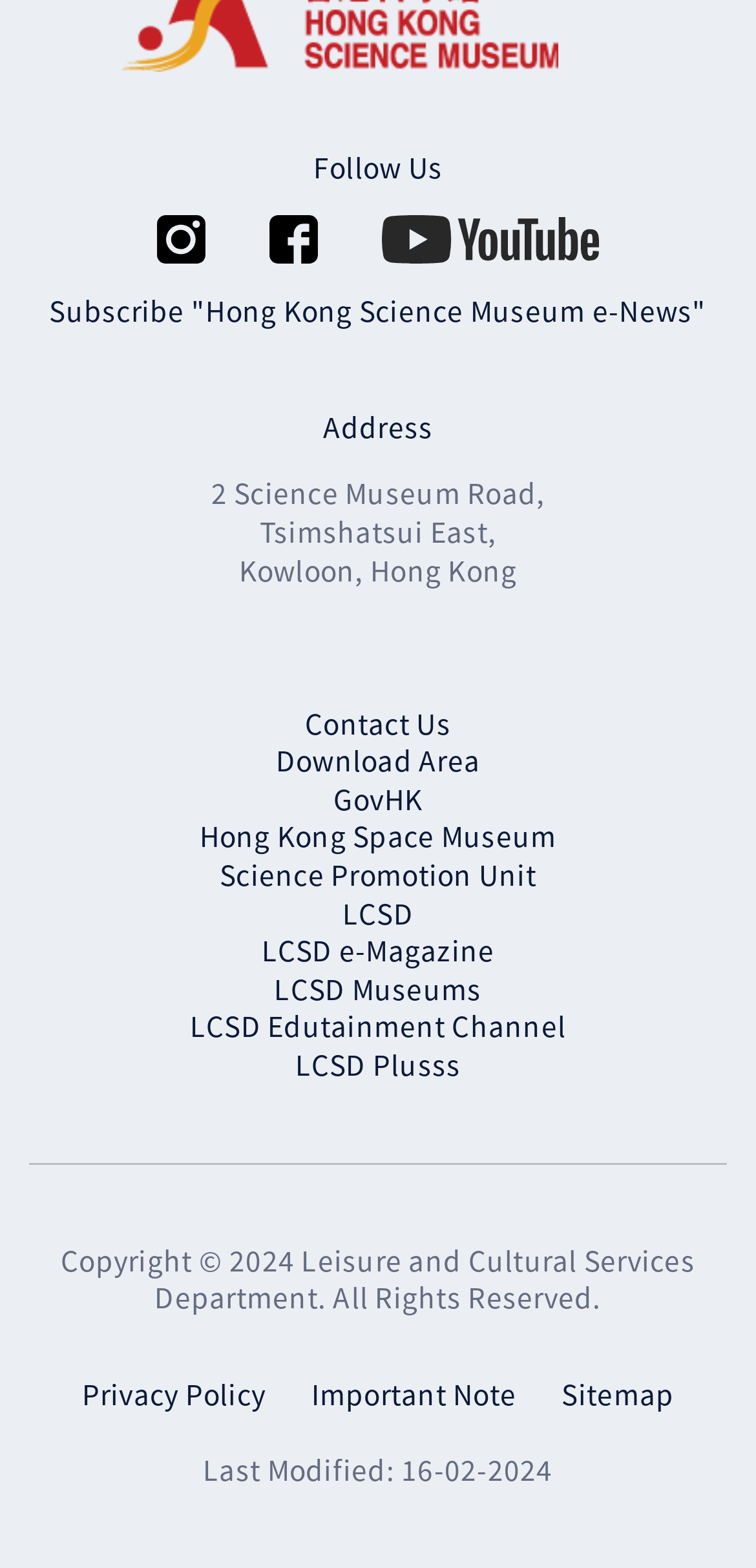How many museums are mentioned on the webpage?
Based on the image, respond with a single word or phrase.

2